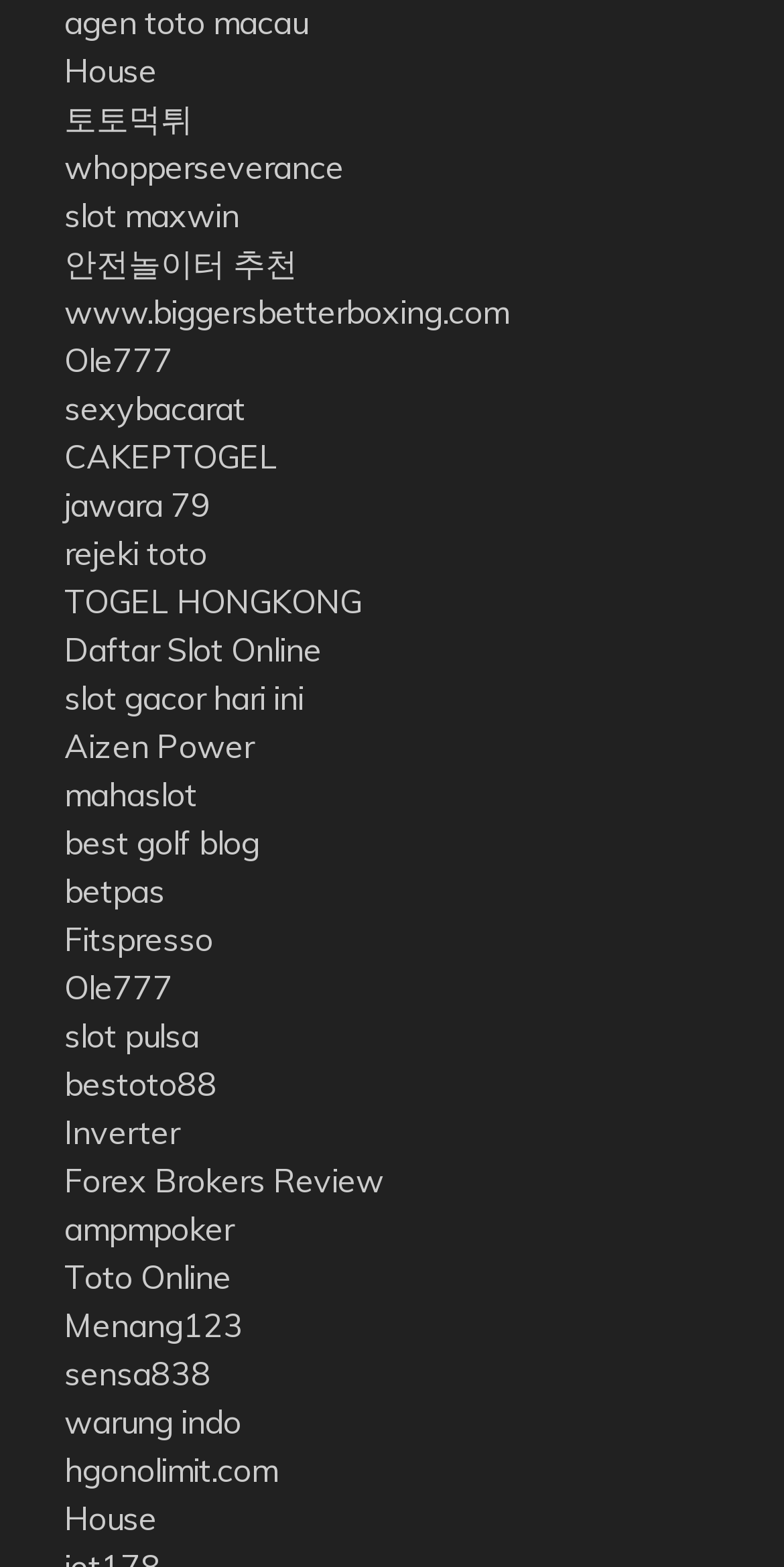What is the longest link on the webpage?
Look at the image and respond with a one-word or short phrase answer.

www.biggersbetterboxing.com